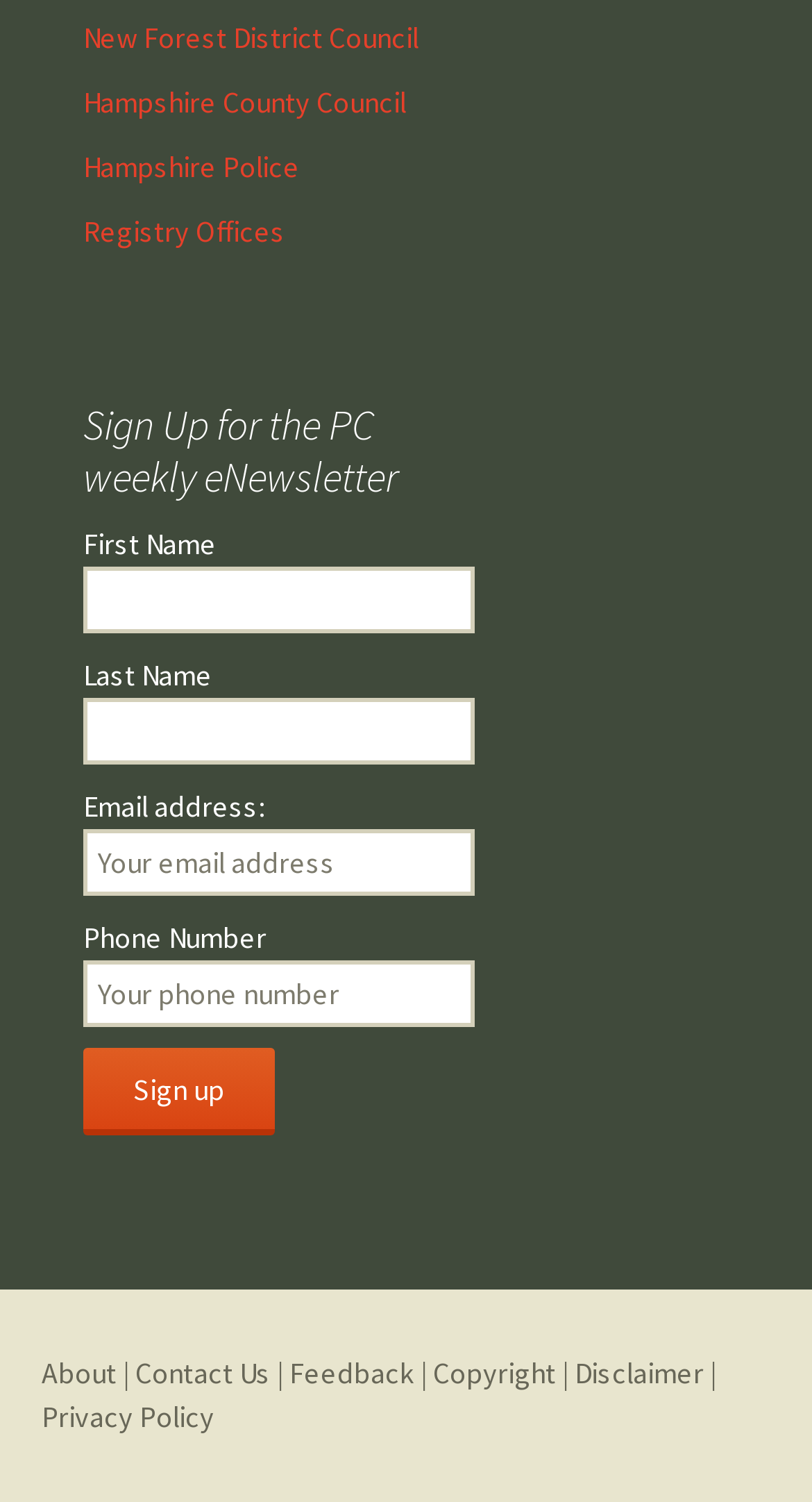Please indicate the bounding box coordinates for the clickable area to complete the following task: "Enter your email address". The coordinates should be specified as four float numbers between 0 and 1, i.e., [left, top, right, bottom].

[0.103, 0.552, 0.585, 0.597]